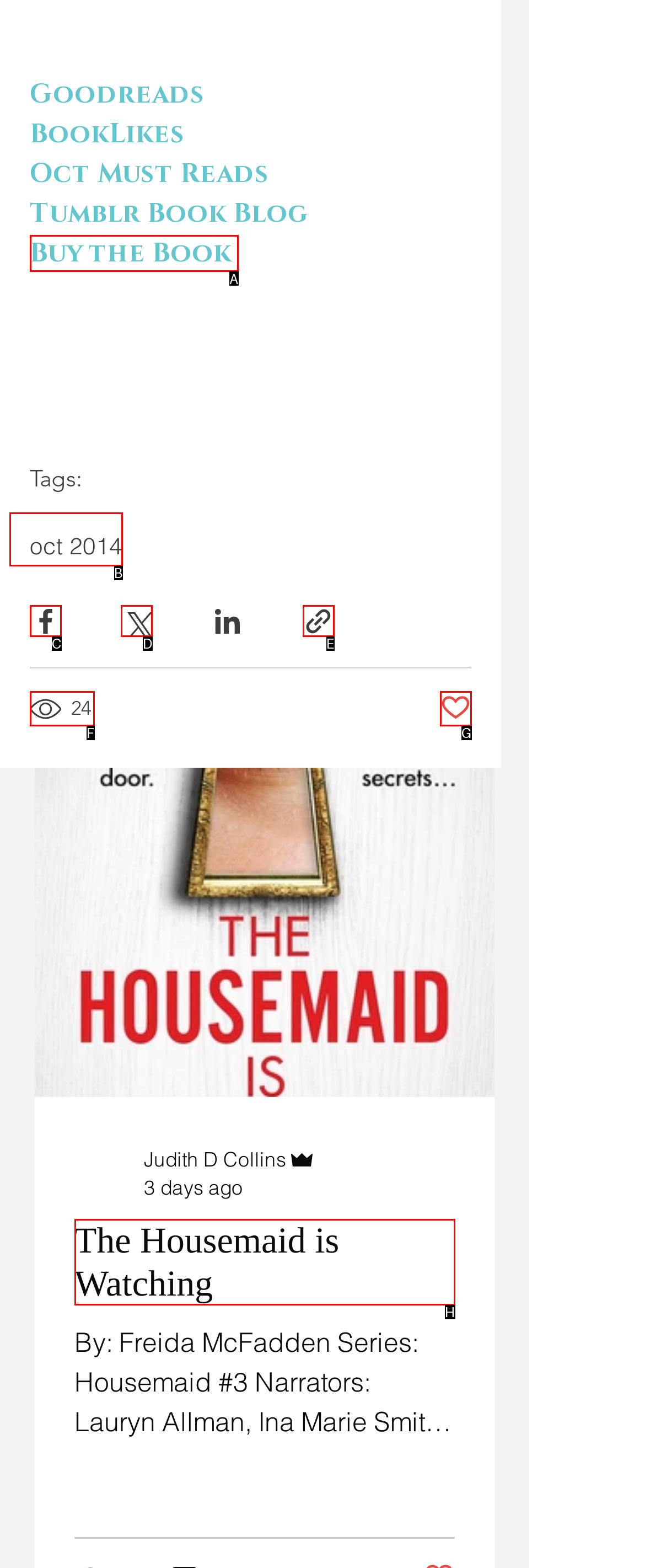Tell me which one HTML element I should click to complete the following task: View tags Answer with the option's letter from the given choices directly.

B